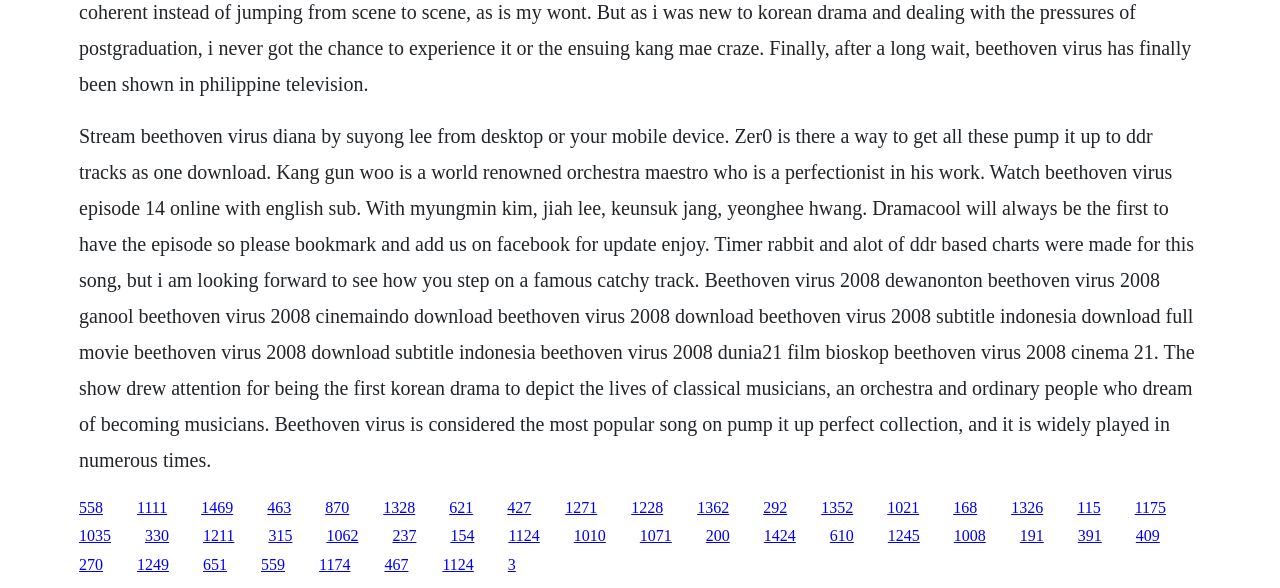Determine the bounding box coordinates for the element that should be clicked to follow this instruction: "Click on the link to Dramacool for updates". The coordinates should be given as four float numbers between 0 and 1, in the format [left, top, right, bottom].

[0.351, 0.848, 0.37, 0.877]